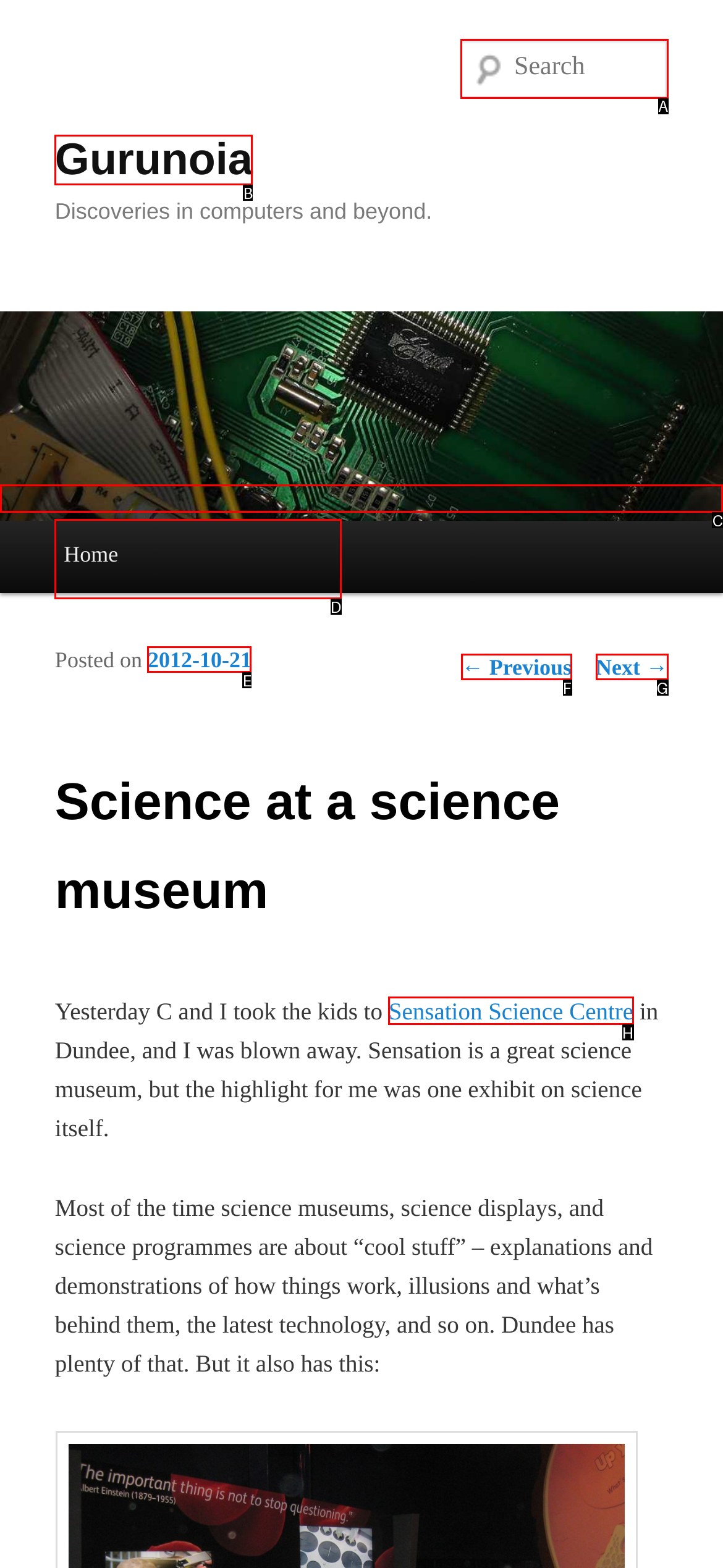Select the letter of the element you need to click to complete this task: Skip to primary content
Answer using the letter from the specified choices.

D